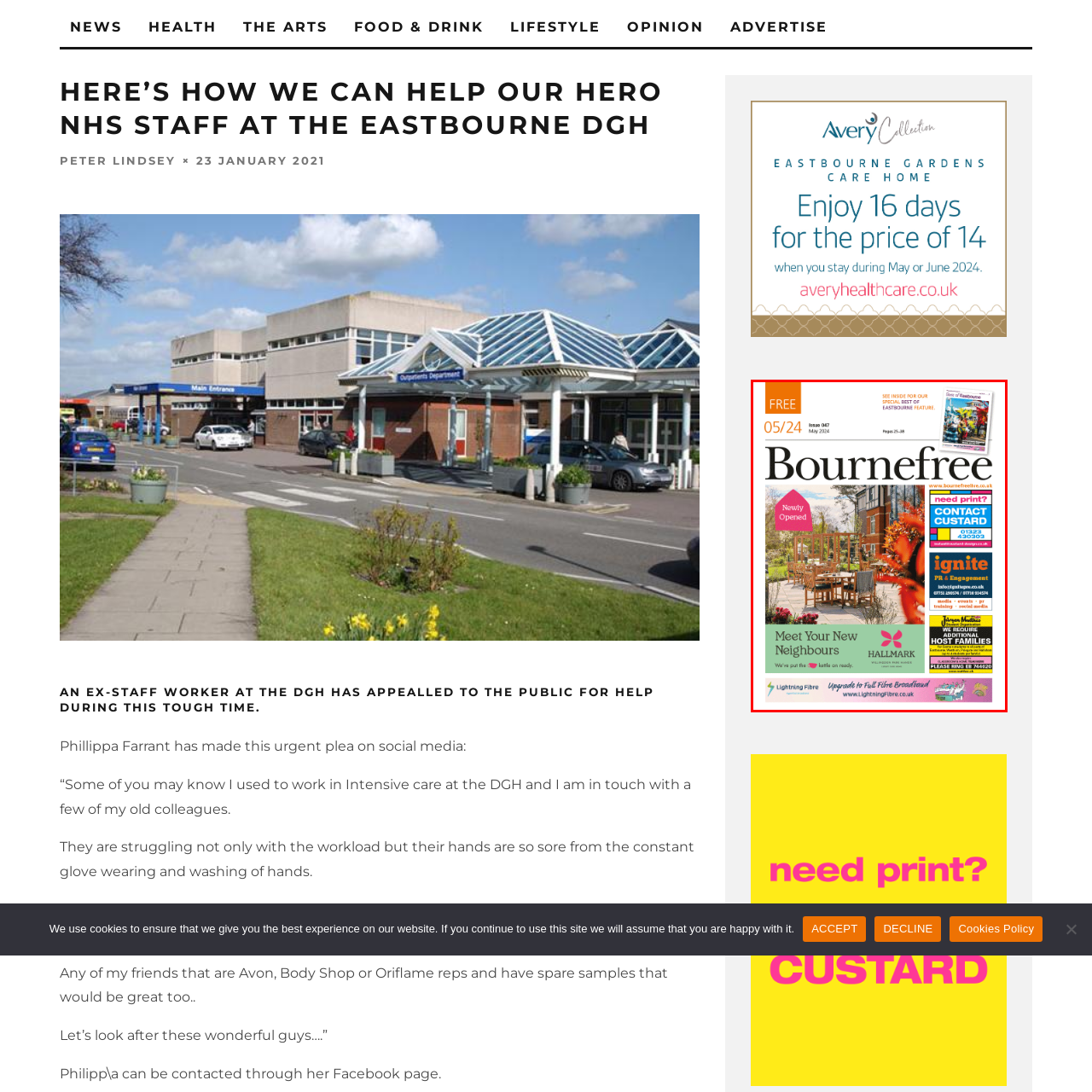Generate a detailed description of the content found inside the red-outlined section of the image.

The image displays the cover of the "Bournefree" magazine for May 2024, issue 05/24. The vibrant cover features a serene outdoor setting with newly opened features, highlighting a welcoming atmosphere for new residents. Prominently labeled "Newly Opened," the design invites readers to discover updates in the local community. The cover also mentions “Meet Your New Neighbours” with the Hallmark logo, suggesting a focus on community connections. Additional advertising space is utilized for local services, reflecting the magazine’s role as a community resource. Overall, the cover blends informative content with engaging visuals, aiming to attract a diverse readership interested in local news and community events.